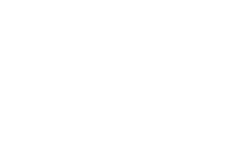Offer an in-depth caption for the image.

The image features a stylized depiction of a video playback interface, commonly associated with media players. It includes various elements like play buttons, sliders for volume and seek functionality, along with a timer display. This graphical representation likely emphasizes the theme of automation in playback and media consumption, aligning with the topic of the page titled "To call that 'writing'? by Joa Hug." The interface design suggests an exploration of modern media practices, inviting viewers to engage with the content actively. The overall aesthetic captures the essence of digital interactions in the context of contemporary writing and communication.